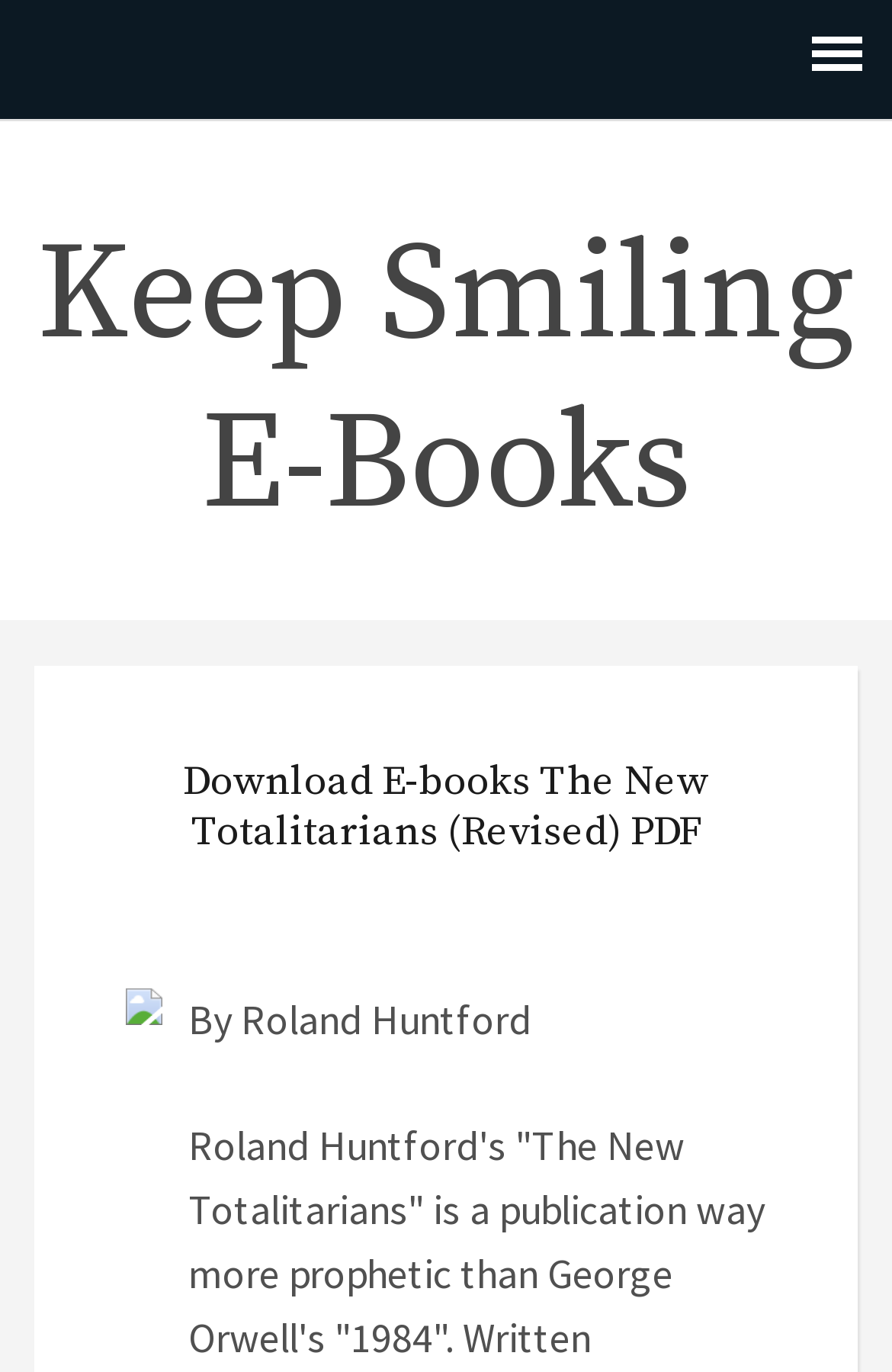What is the name of the e-book?
Answer with a single word or phrase, using the screenshot for reference.

The New Totalitarians (Revised)